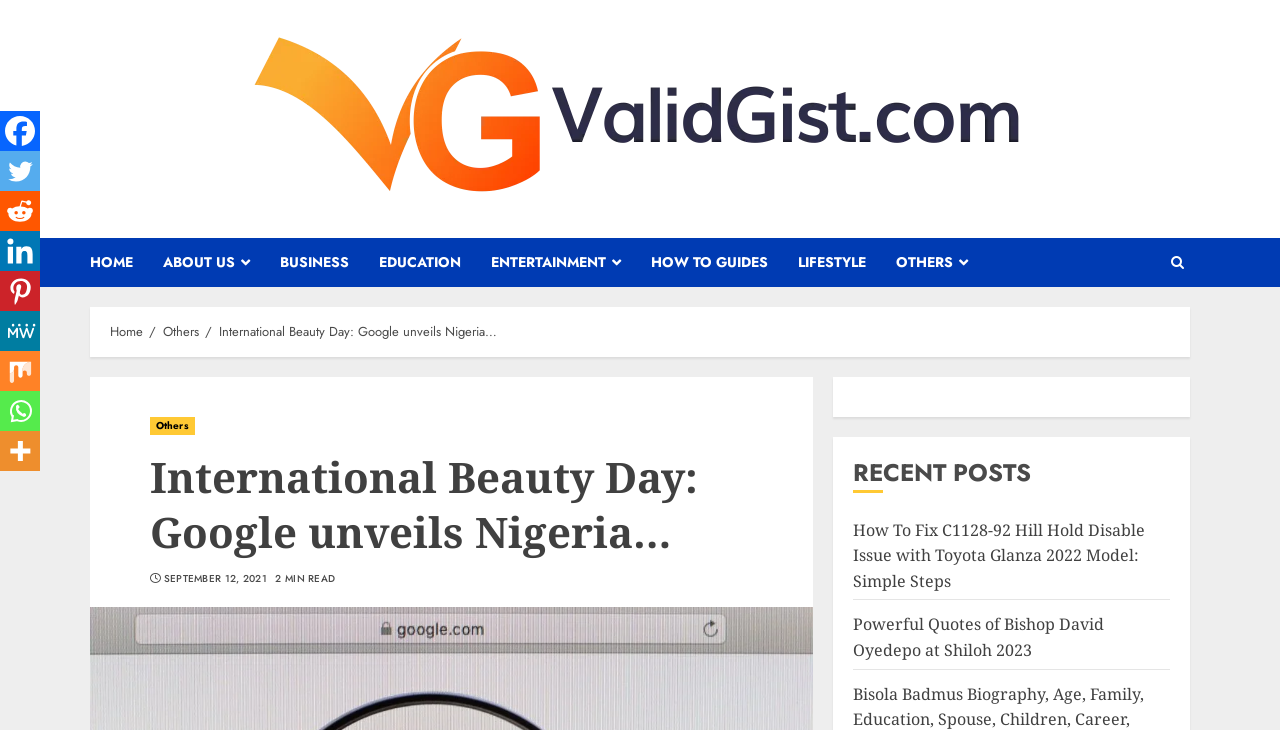Please identify the coordinates of the bounding box that should be clicked to fulfill this instruction: "explore recent posts".

[0.667, 0.627, 0.914, 0.675]